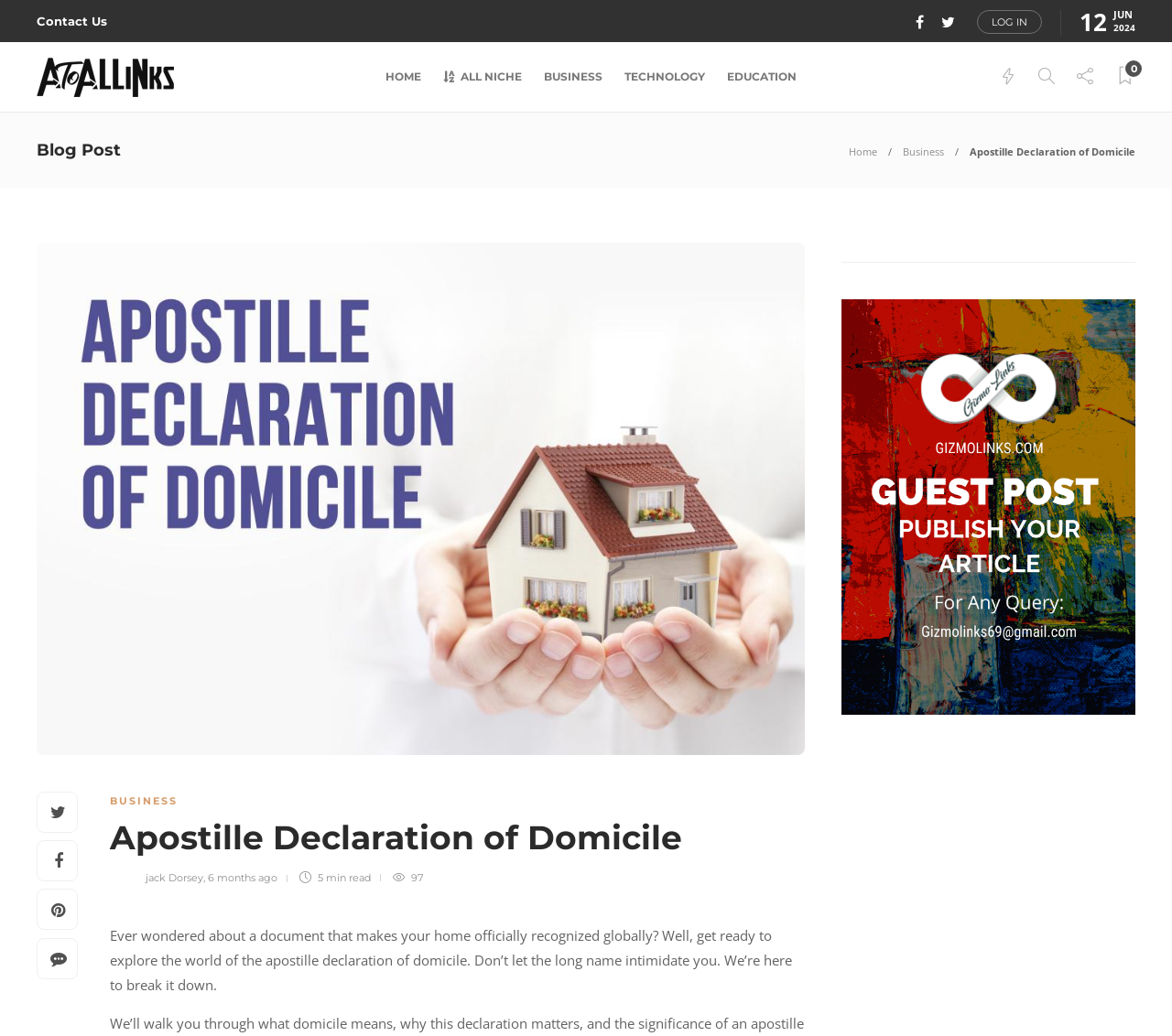What is the main title displayed on this webpage?

Apostille Declaration of Domicile 